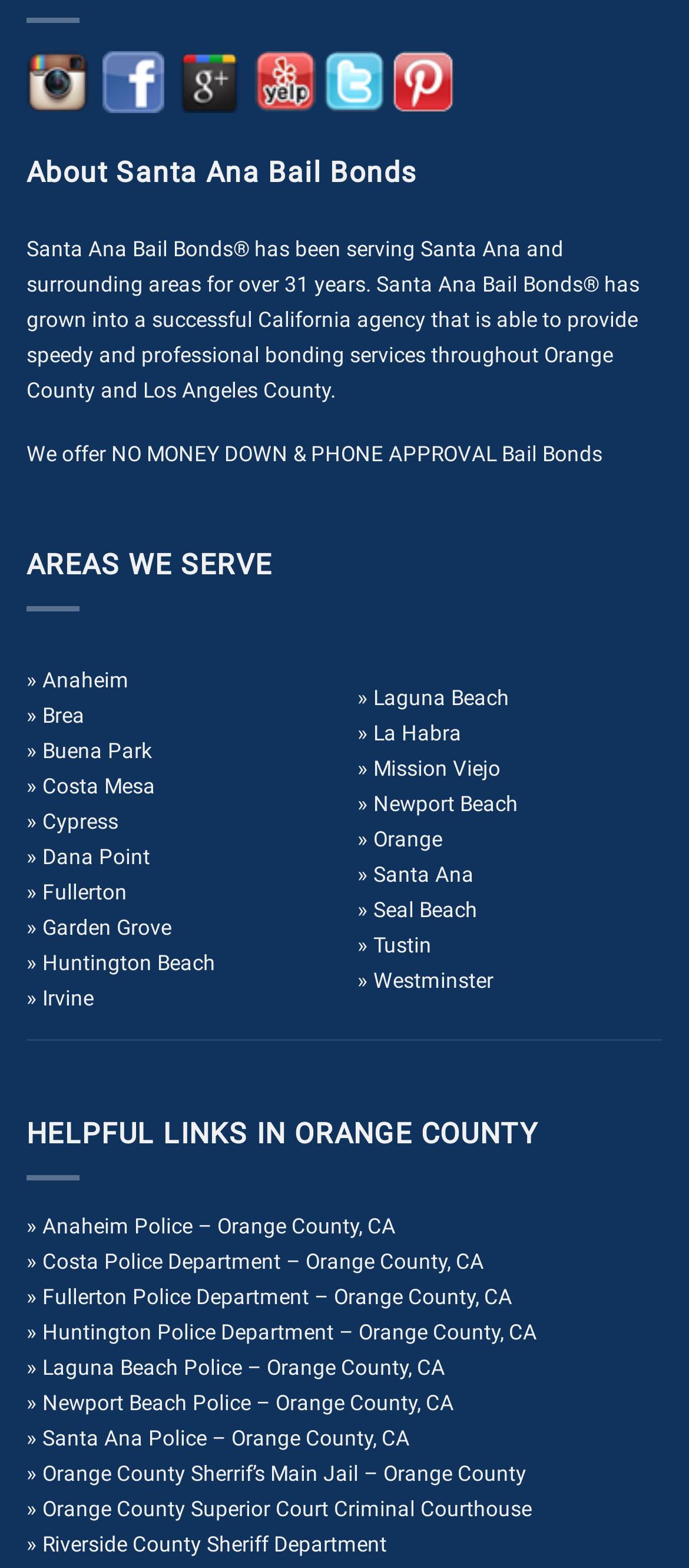From the image, can you give a detailed response to the question below:
How many helpful links are provided in Orange County?

The webpage provides 8 helpful links in Orange County, including links to Anaheim Police, Costa Mesa Police Department, and others, which can be found under the 'HELPFUL LINKS IN ORANGE COUNTY' heading.